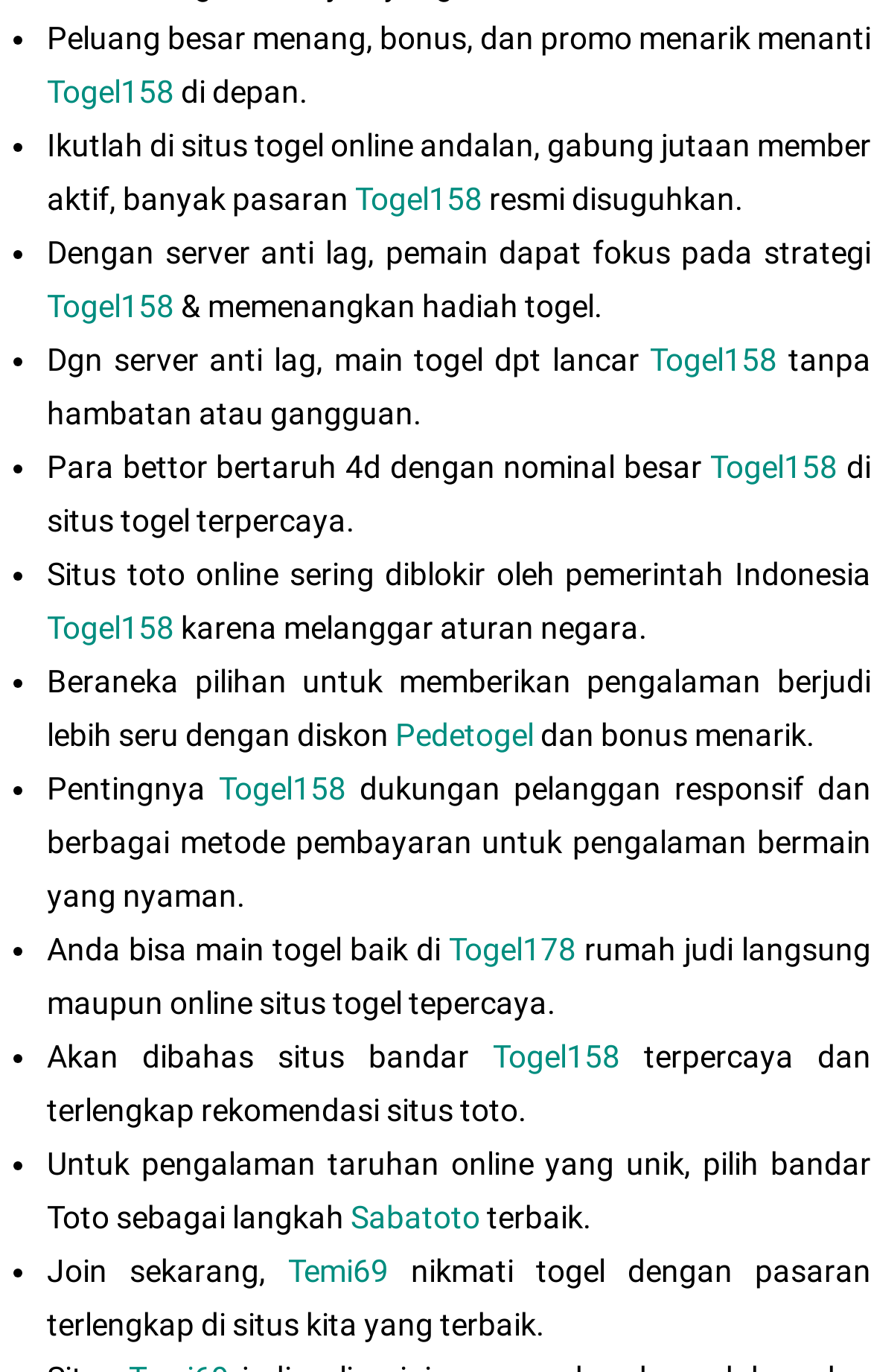Please provide a brief answer to the following inquiry using a single word or phrase:
How many togel websites are mentioned on this webpage?

At least 4